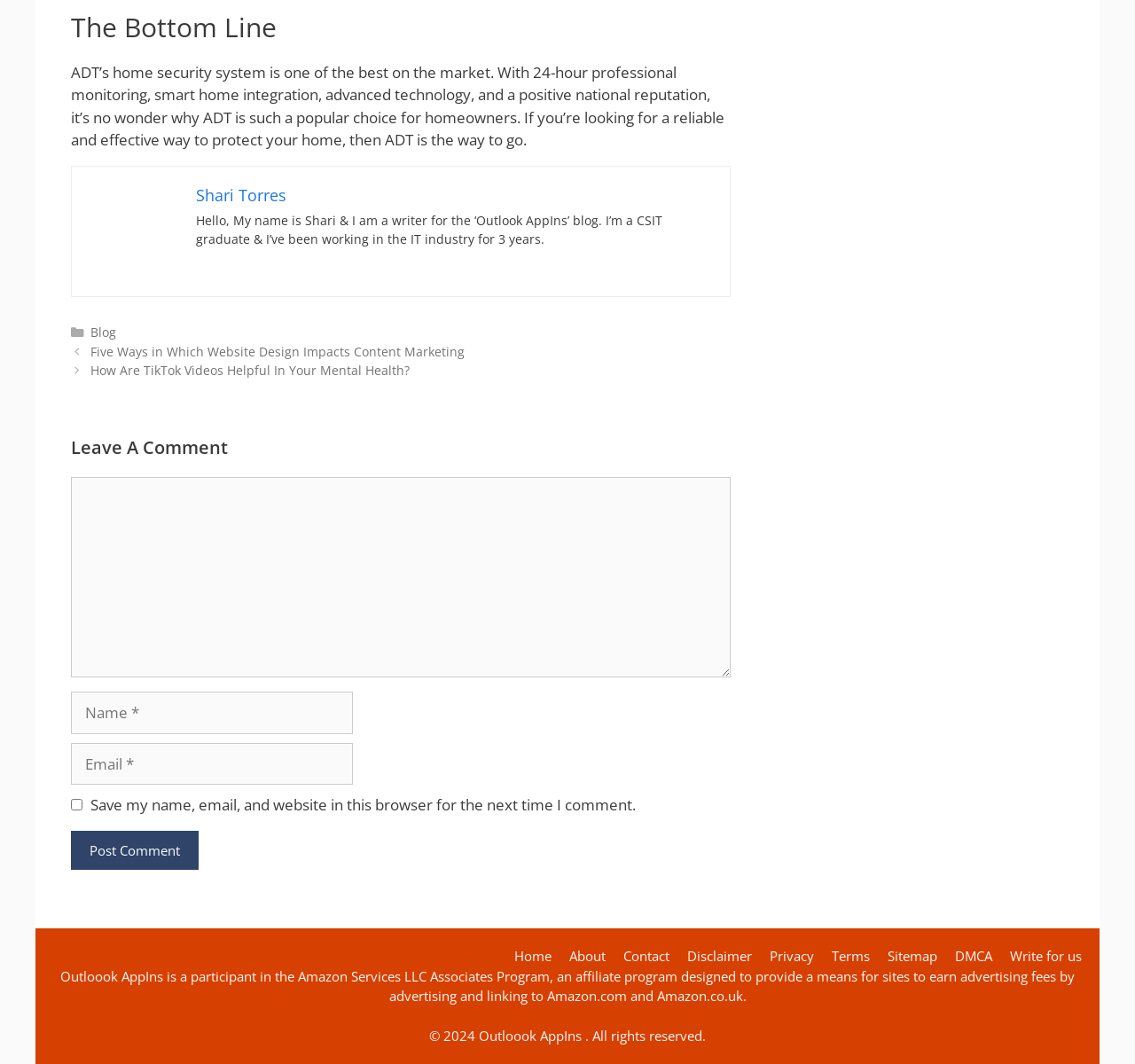Give a one-word or phrase response to the following question: What is the purpose of the textbox at the bottom of the page?

Leave a comment